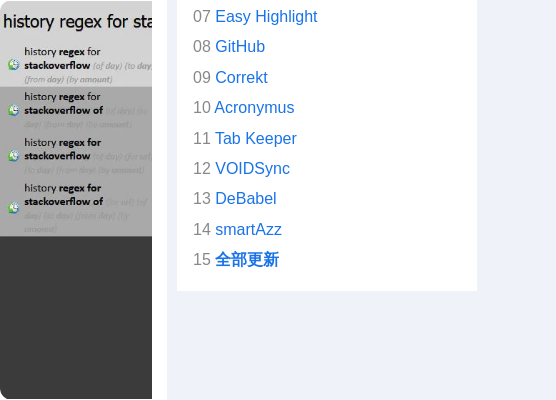How many extensions are listed?
Please use the image to provide a one-word or short phrase answer.

8